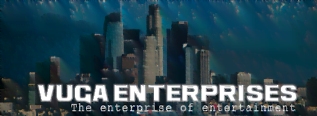Describe the scene depicted in the image with great detail.

The image features a striking urban skyline, with a backdrop of tall, modern skyscrapers that embody the vibrancy of a bustling city. Prominently displayed in bold, white text is the name "VUGA ENTERPRISES," suggesting a focus on dynamic and innovative ventures. Below this, an additional phrase reads "The enterprise of entertainment," indicating that VUGA Enterprises is likely involved in the entertainment industry. The overall aesthetic combines a sense of modernity and ambition, appealing to those interested in entertainment solutions and creative initiatives. The image conveys a message of growth, opportunity, and the exciting nature of the business it represents.